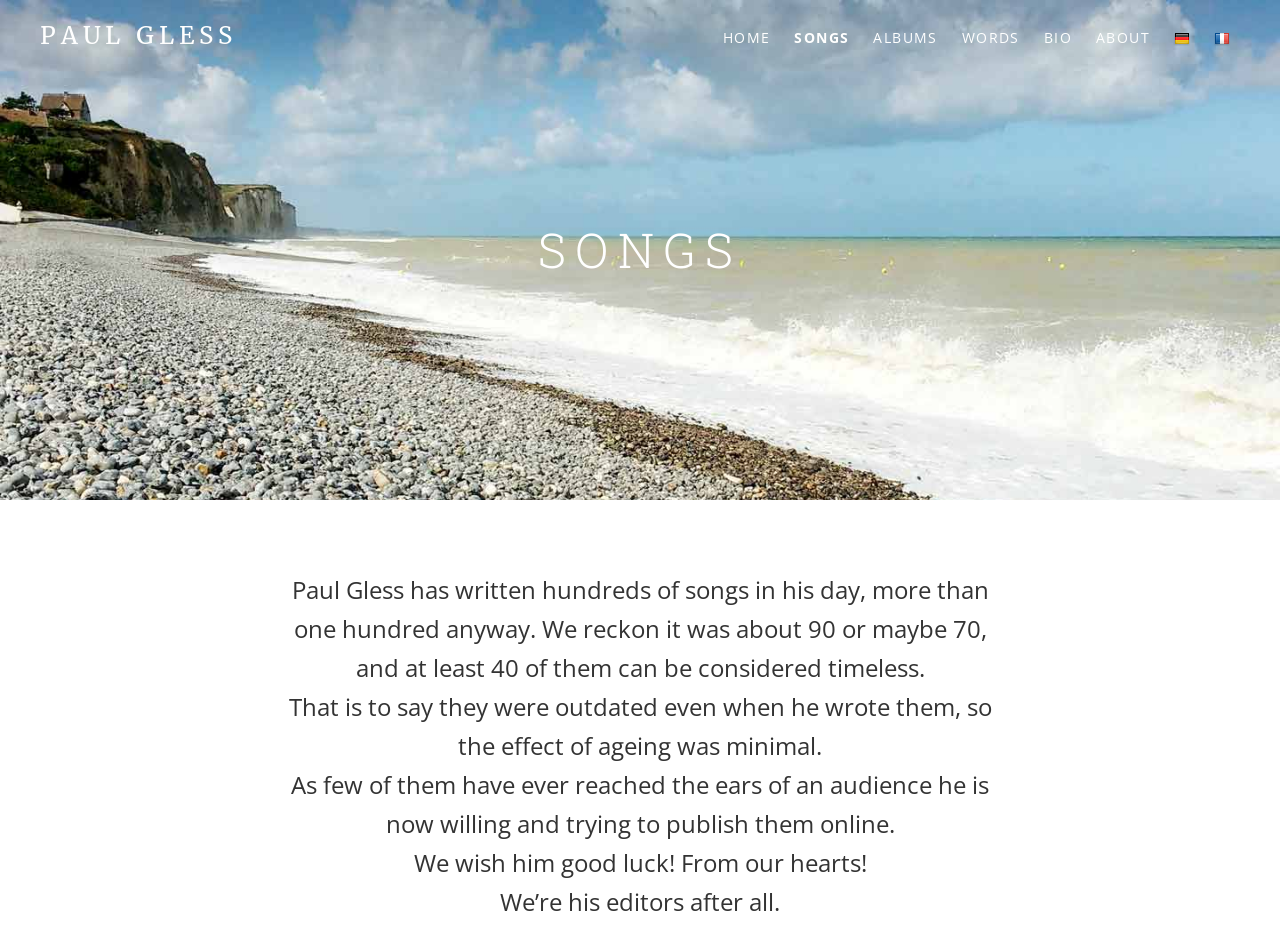What is the name of the person on this webpage?
Answer the question with detailed information derived from the image.

The name 'Paul Gless' is mentioned as a heading at the top of the webpage, and it is also linked as 'PAUL GLESS' which suggests that it is the name of the person associated with this webpage.